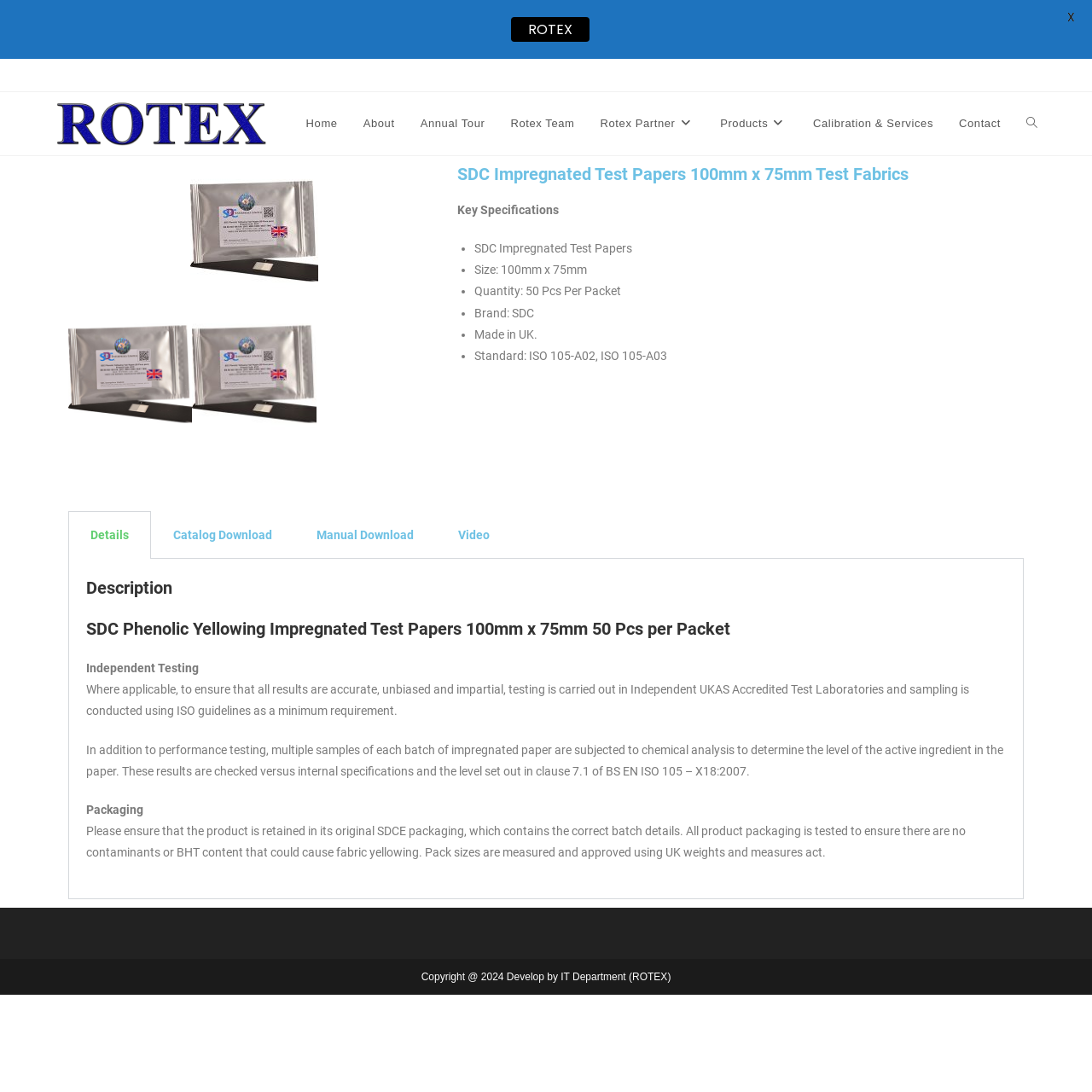Create a detailed summary of all the visual and textual information on the webpage.

The webpage is about SDC Impregnated Test Papers, specifically the 100mm x 75mm size. At the top, there is a navigation menu with links to "Home", "About", "Annual Tour", "Rotex Team", "Rotex Partner", "Products", "Calibration & Services", and "Contact". Below the navigation menu, there is a main content area.

On the left side of the main content area, there are two figures, likely images, with links. Above these figures, there is a heading that reads "SDC Impregnated Test Papers 100mm x 75mm Test Fabrics". Below the heading, there is a section with key specifications, including size, quantity, brand, and country of origin.

To the right of the key specifications section, there is a tab list with four tabs: "Details", "Catalog Download", "Manual Download", and "Video". The "Details" tab is currently selected and expanded, showing a description of the product, including its features and benefits.

The description section is divided into several subheadings, including "Independent Testing", "Packaging", and others. Each subheading has a brief paragraph of text explaining the relevant information.

At the very bottom of the page, there is a copyright notice that reads "Copyright @ 2024 Develop by IT Department (ROTEX)".